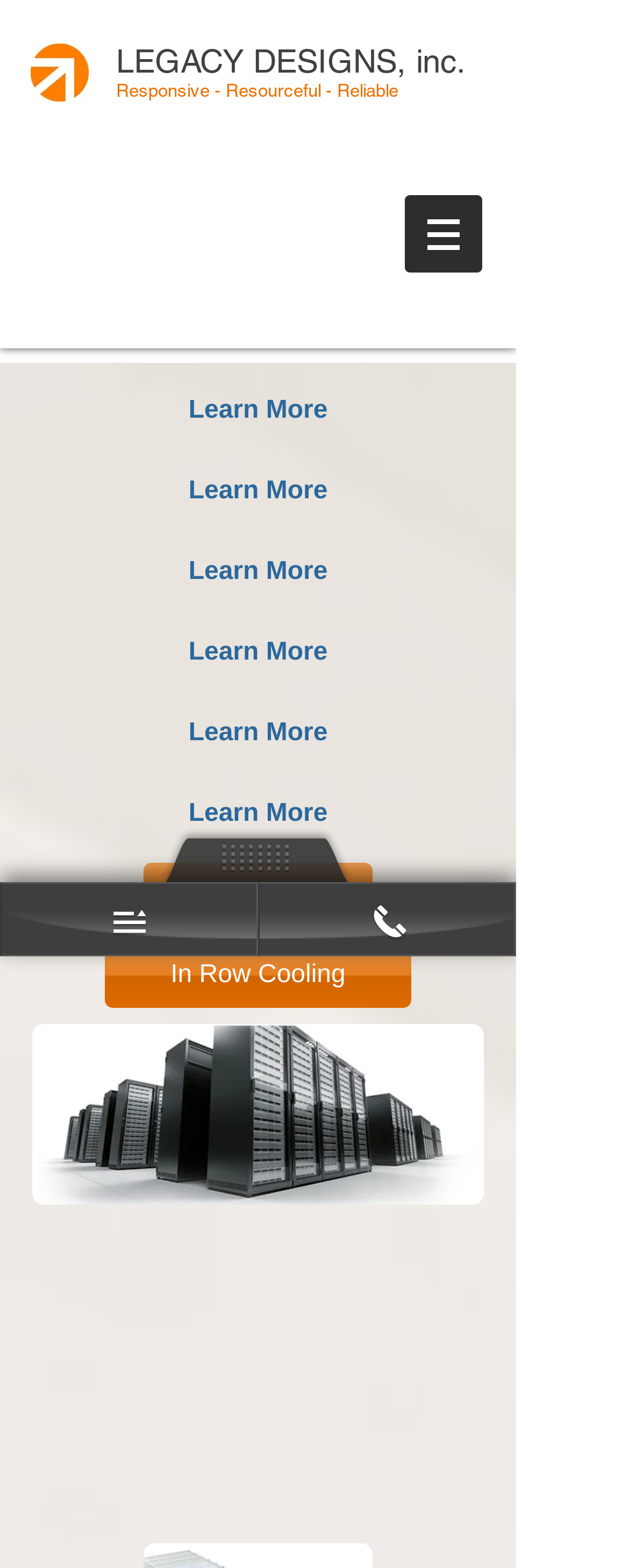Specify the bounding box coordinates of the region I need to click to perform the following instruction: "Click the 'In Row Cooling' button". The coordinates must be four float numbers in the range of 0 to 1, i.e., [left, top, right, bottom].

[0.167, 0.602, 0.654, 0.643]